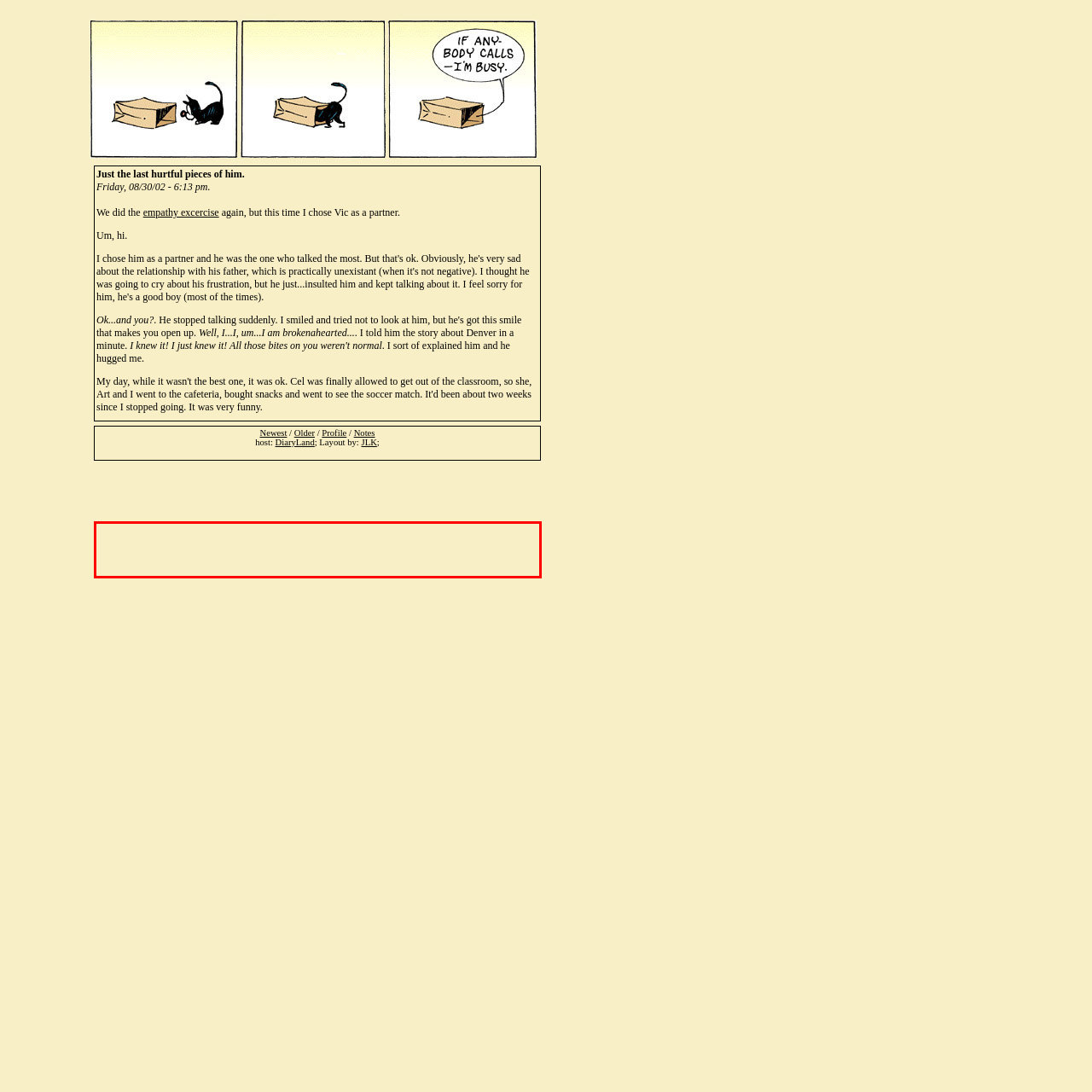Examine the screenshot of the webpage, locate the red bounding box, and perform OCR to extract the text contained within it.

Speaking of pain, I did give Denver the game (Revolution X) back. It was when I was walking around and talking to Roberto. I saw him in the cafeteria, I just approached and said thank you (I was carrying the game). He asked something about it, I replied something about it and then I left, because he obviously didn't care about me being there.